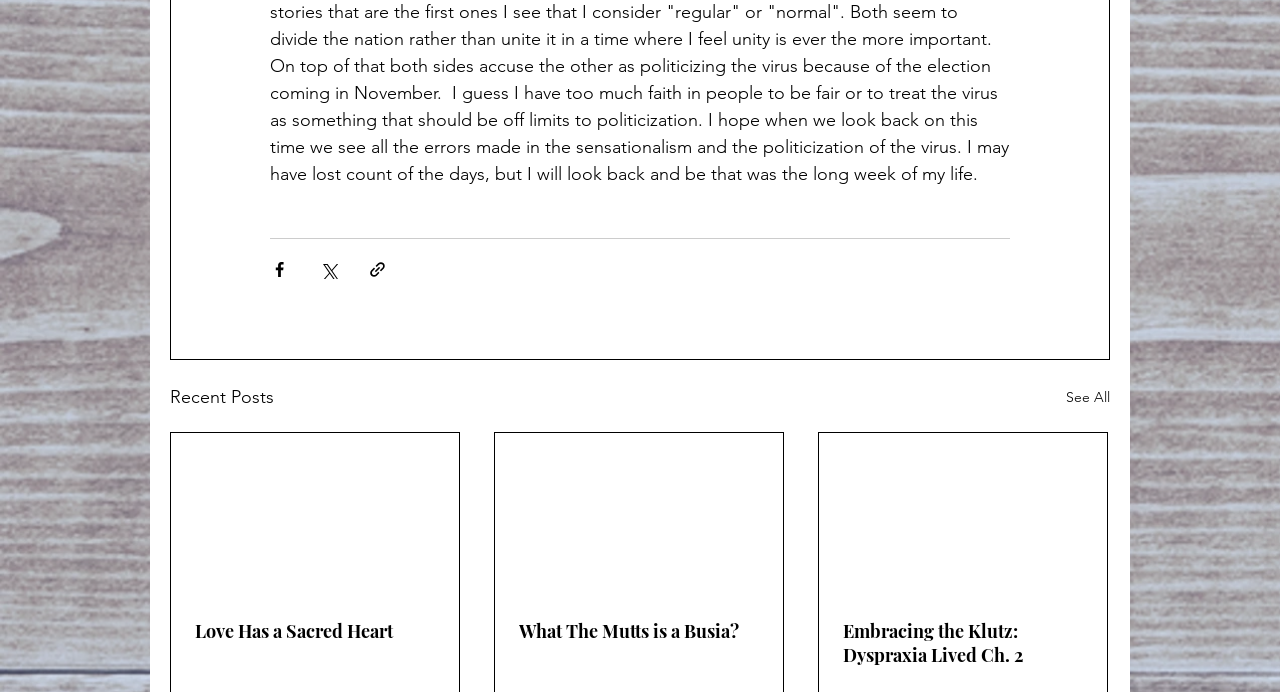Determine the coordinates of the bounding box that should be clicked to complete the instruction: "Read 'Embracing the Klutz: Dyspraxia Lived Ch. 2'". The coordinates should be represented by four float numbers between 0 and 1: [left, top, right, bottom].

[0.659, 0.895, 0.846, 0.964]